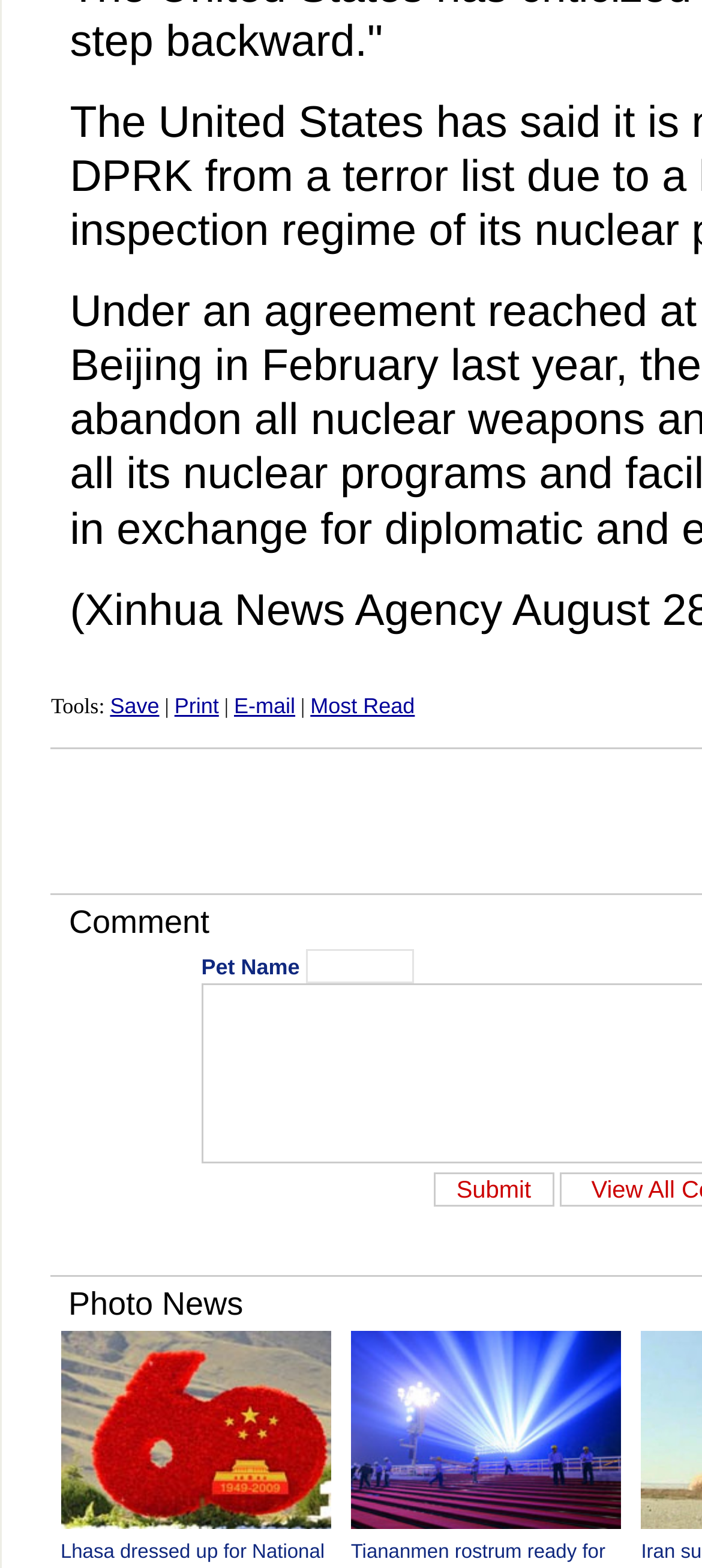How many links are located at the top of the webpage?
Carefully analyze the image and provide a detailed answer to the question.

There are four links located at the top of the webpage: 'Save', 'Print', 'E-mail', and 'Most Read'.